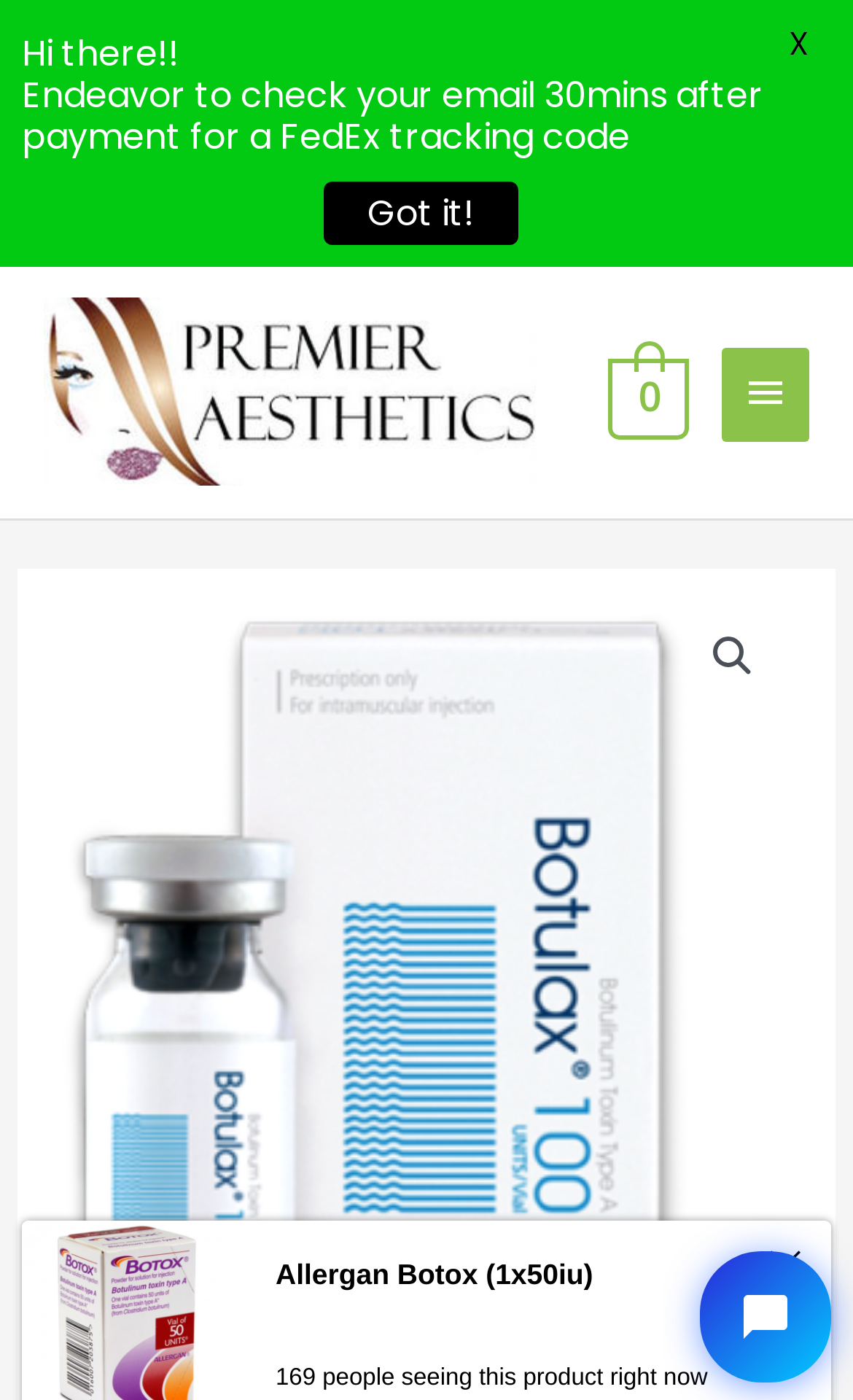Respond to the question below with a single word or phrase:
What is the product being sold on this website?

Botulax